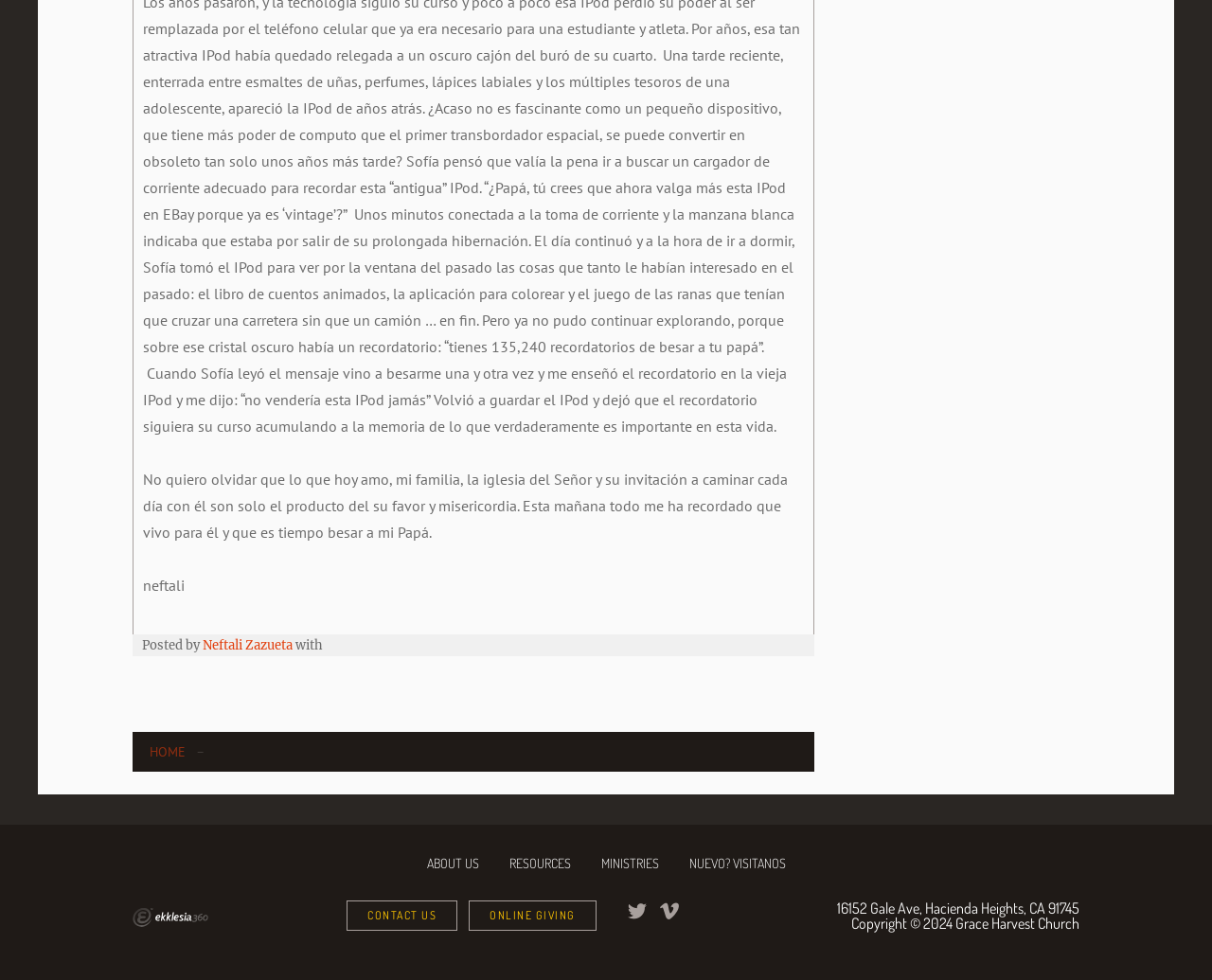Using the provided element description: "Contact Us", determine the bounding box coordinates of the corresponding UI element in the screenshot.

[0.286, 0.919, 0.378, 0.95]